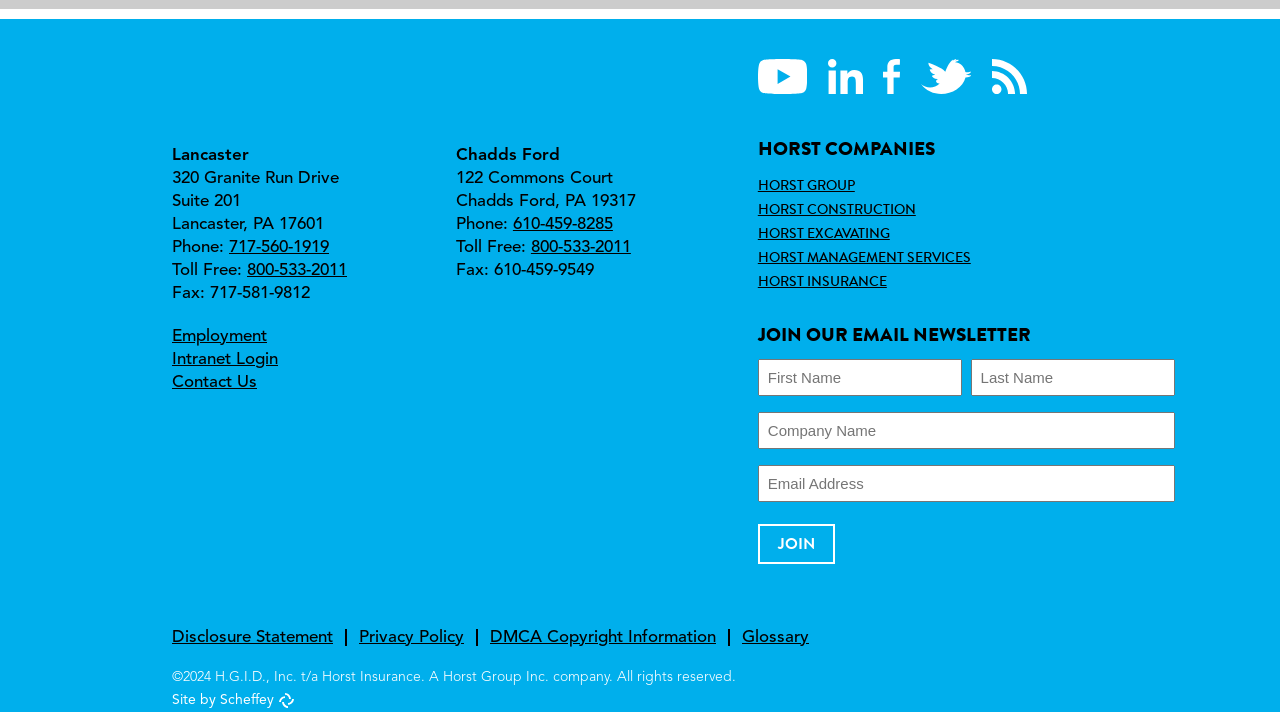Using the given description, provide the bounding box coordinates formatted as (top-left x, top-left y, bottom-right x, bottom-right y), with all values being floating point numbers between 0 and 1. Description: parent_node: Last name="input_1.6" placeholder="Last Name"

[0.758, 0.504, 0.918, 0.556]